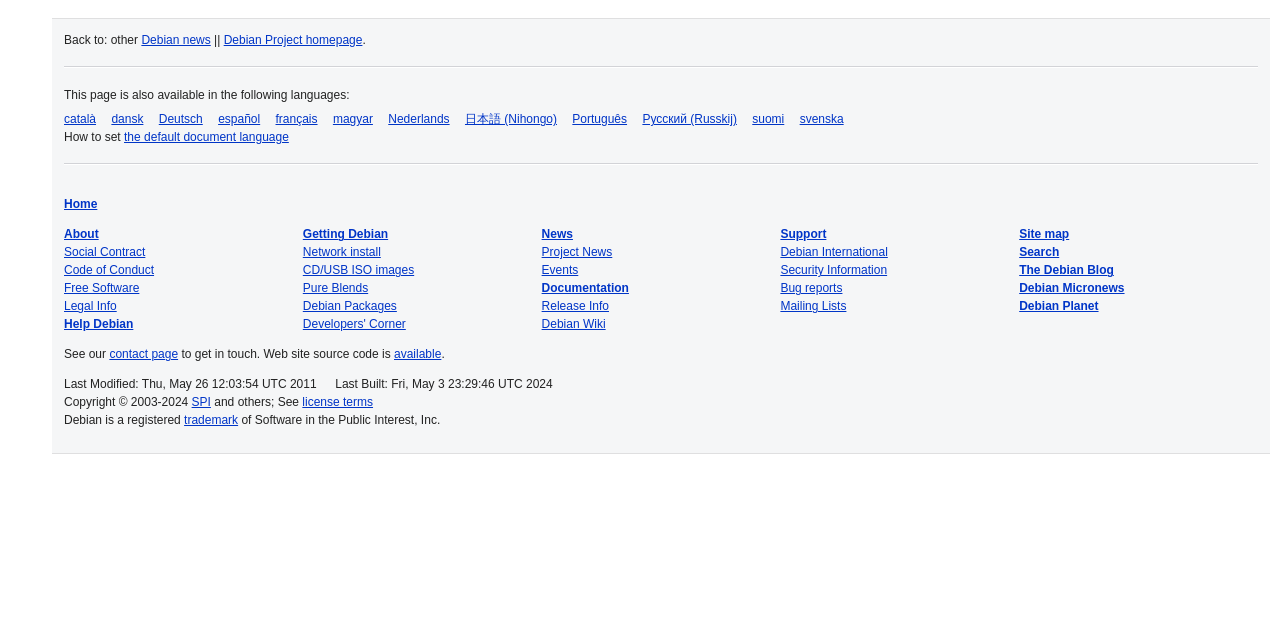Please find the bounding box coordinates (top-left x, top-left y, bottom-right x, bottom-right y) in the screenshot for the UI element described as follows: the default document language

[0.097, 0.203, 0.226, 0.225]